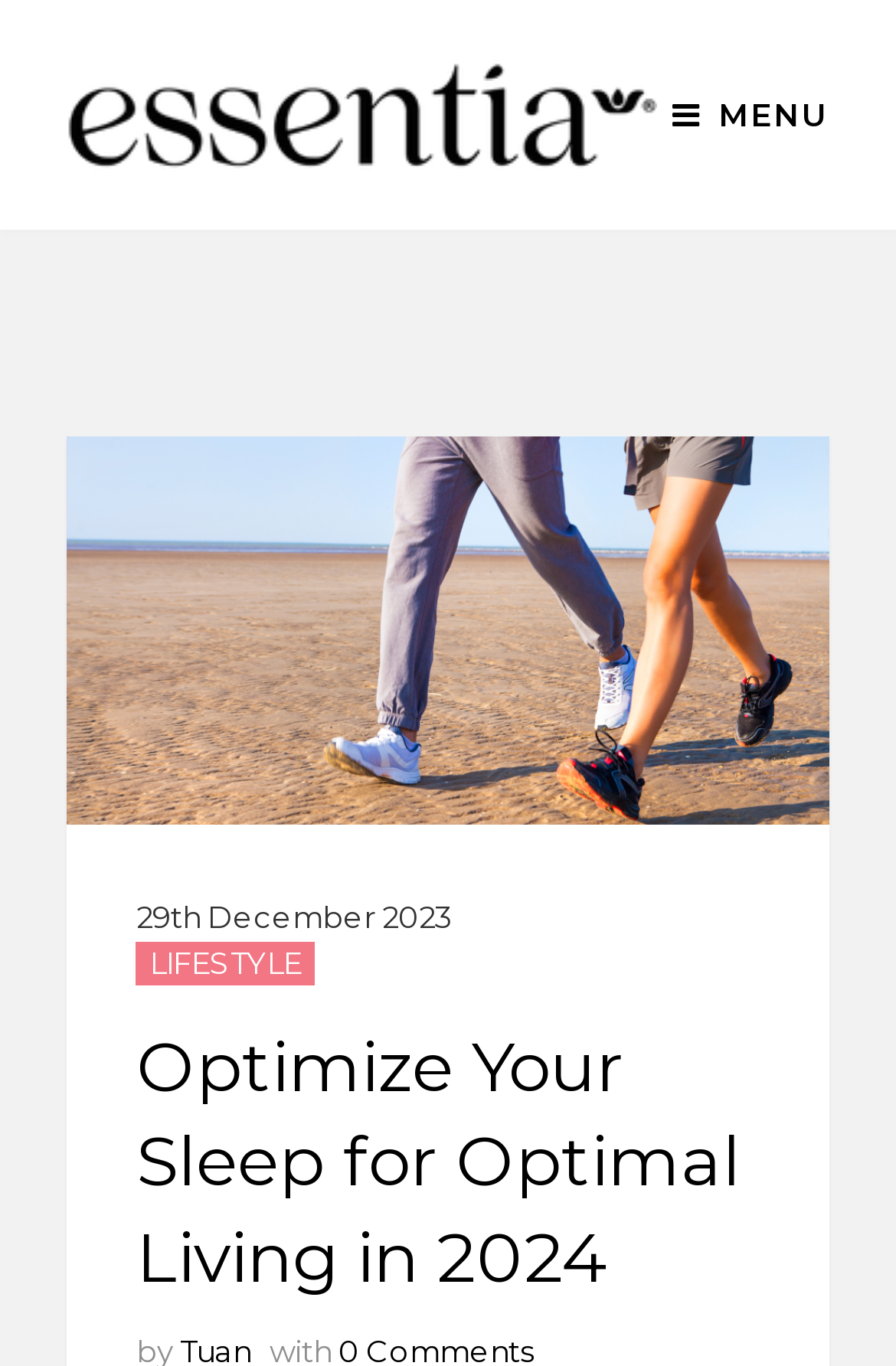How many levels of headings are there in the article?
Using the visual information, answer the question in a single word or phrase.

1